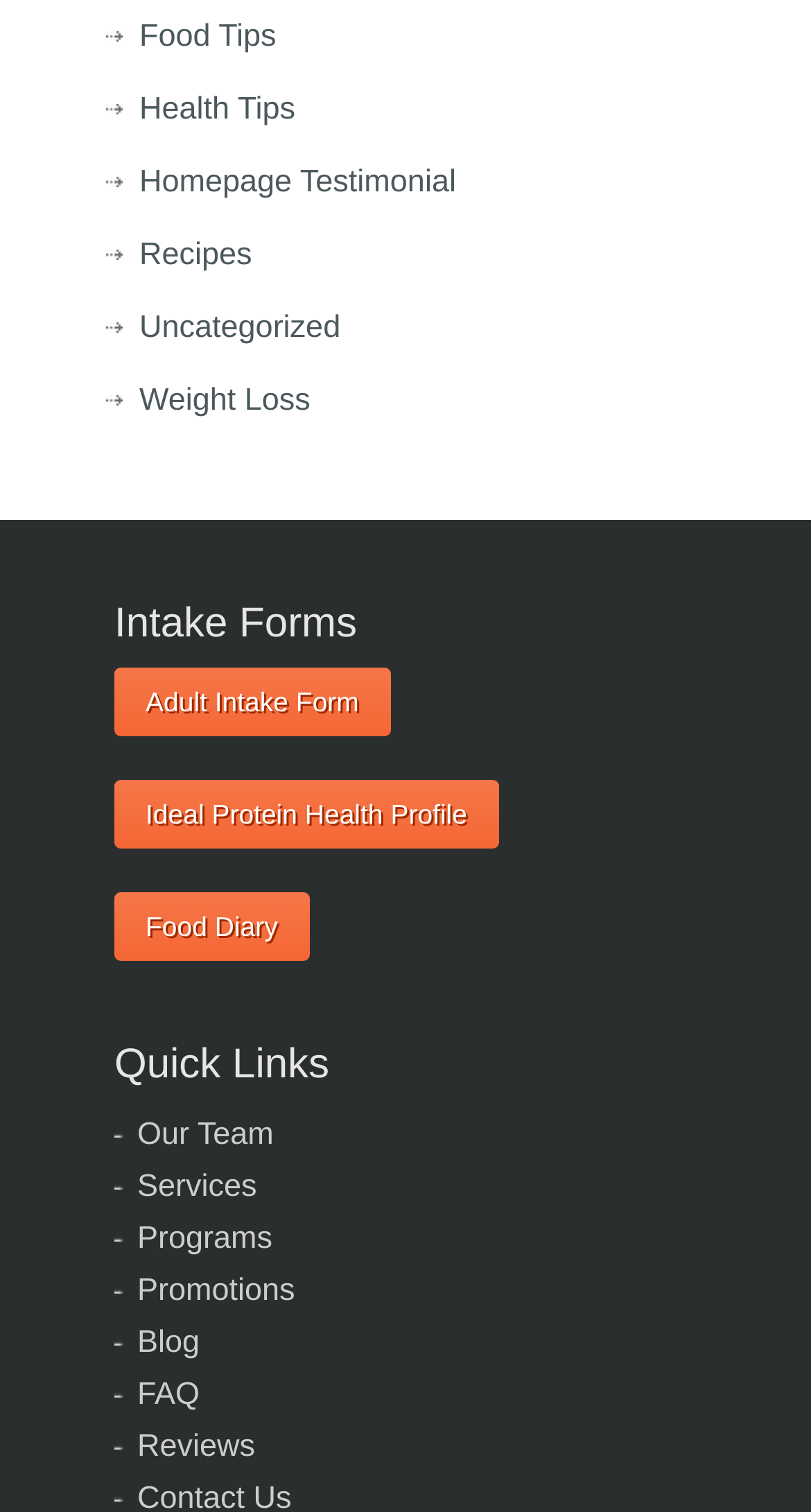Please determine the bounding box coordinates of the section I need to click to accomplish this instruction: "Learn about our team".

[0.169, 0.738, 0.337, 0.762]